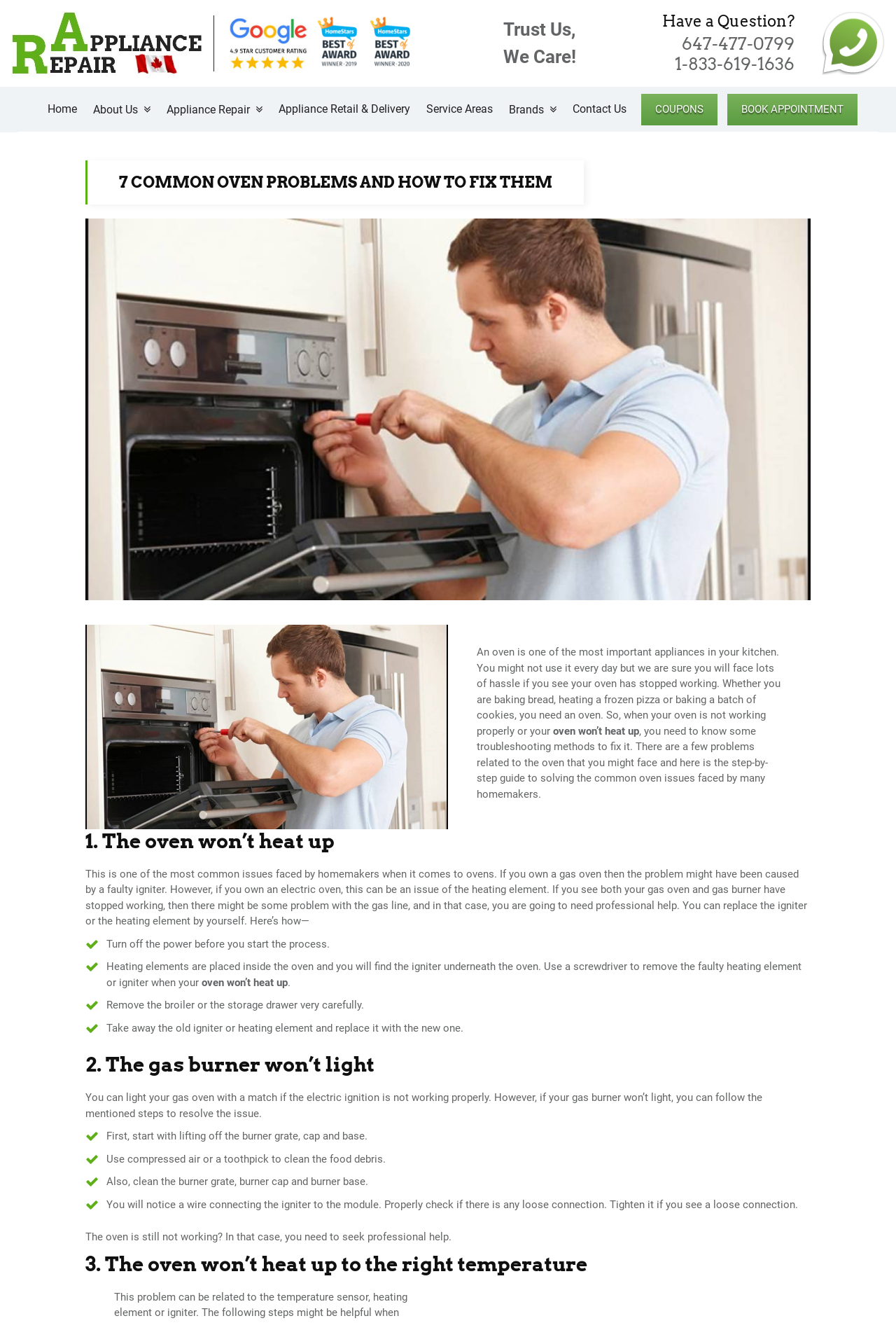Provide your answer to the question using just one word or phrase: What is the logo of the appliance repair company?

Ra Appliance Repair Logo